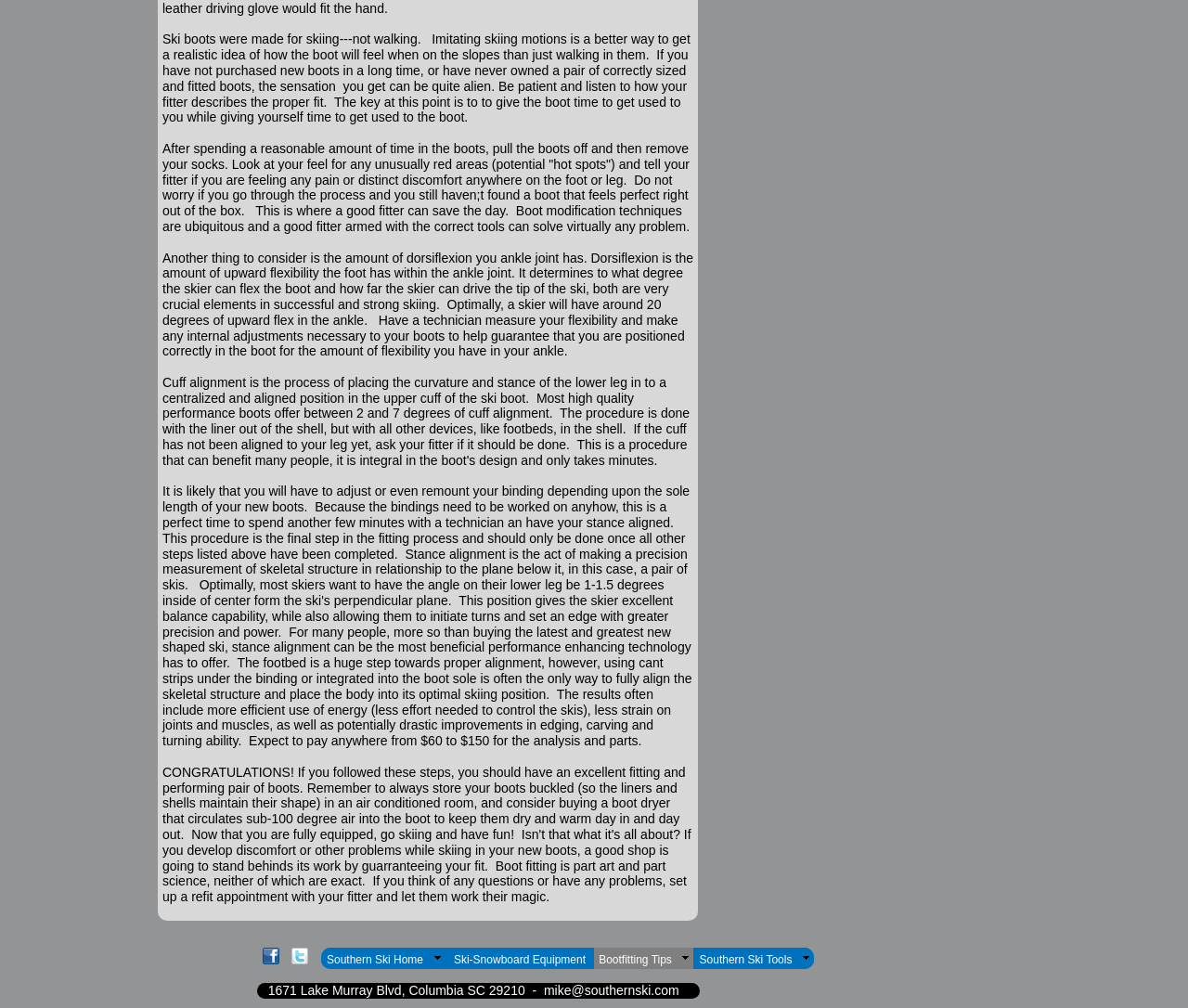Highlight the bounding box of the UI element that corresponds to this description: "Bootfitting Tips".

[0.5, 0.94, 0.584, 0.961]